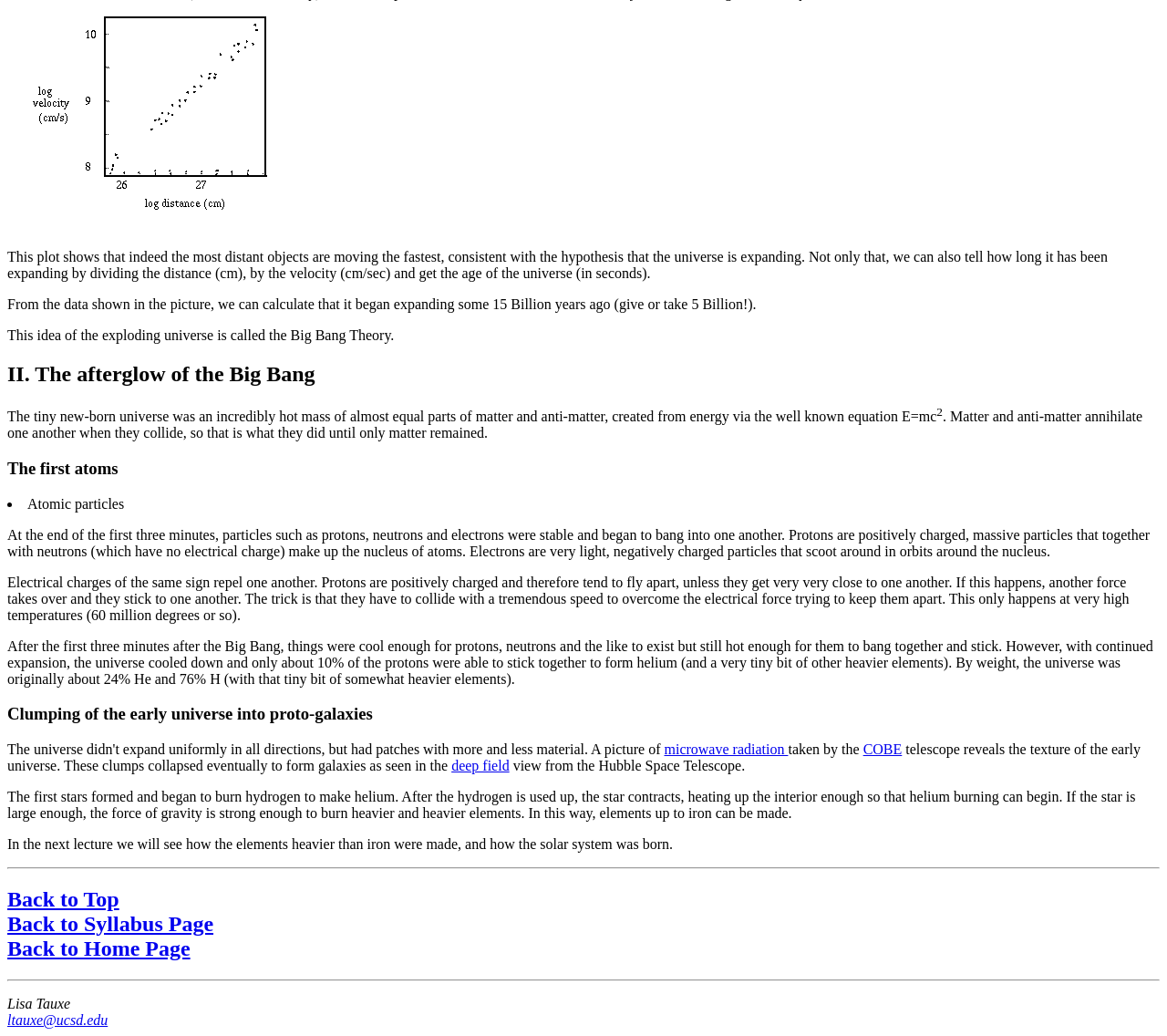How old is the universe?
Please use the image to provide an in-depth answer to the question.

According to the text, 'we can calculate that it began expanding some 15 Billion years ago (give or take 5 Billion!)' from the data shown in the picture.